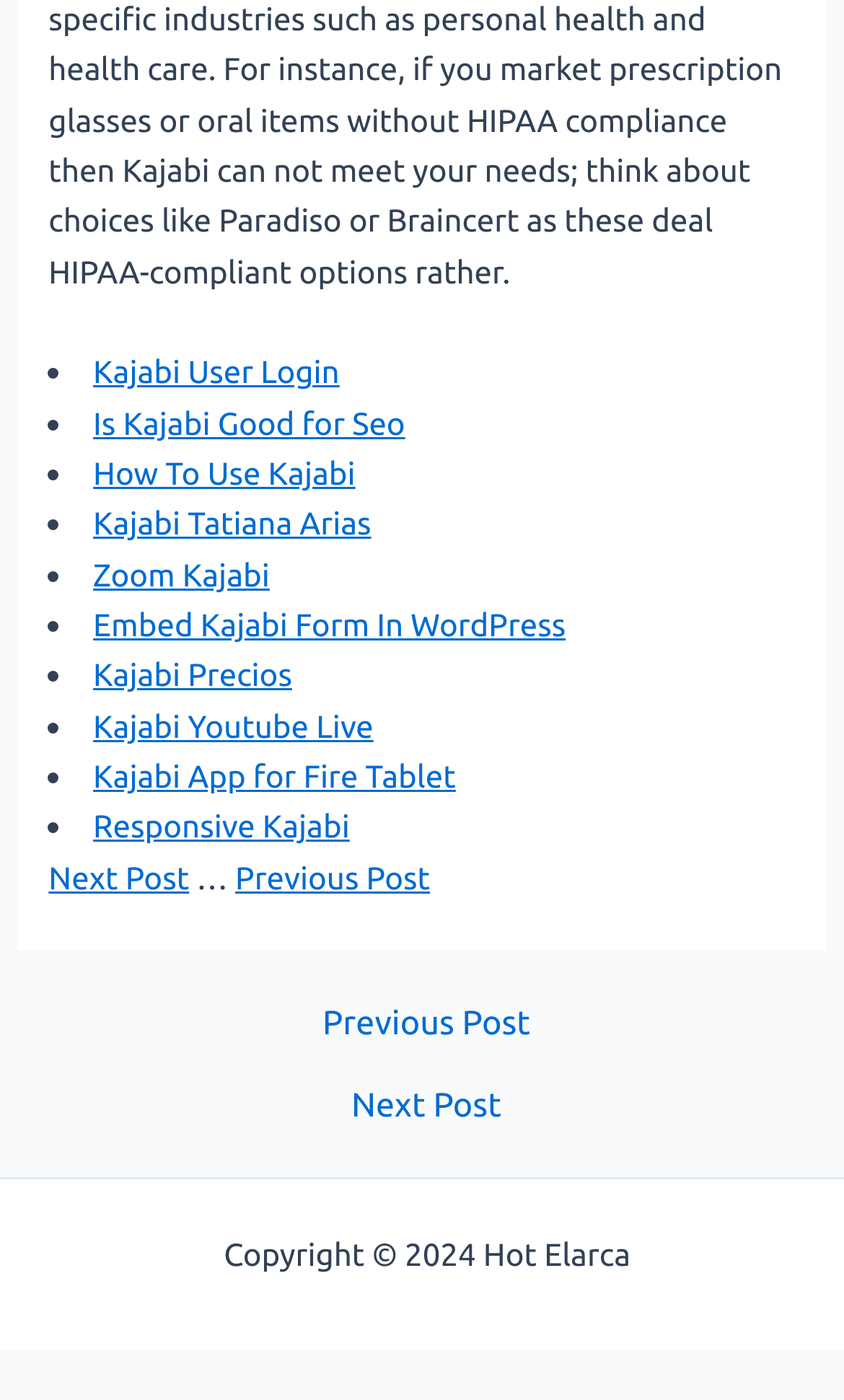Locate the bounding box coordinates of the element you need to click to accomplish the task described by this instruction: "Go to Next Post".

[0.058, 0.613, 0.224, 0.64]